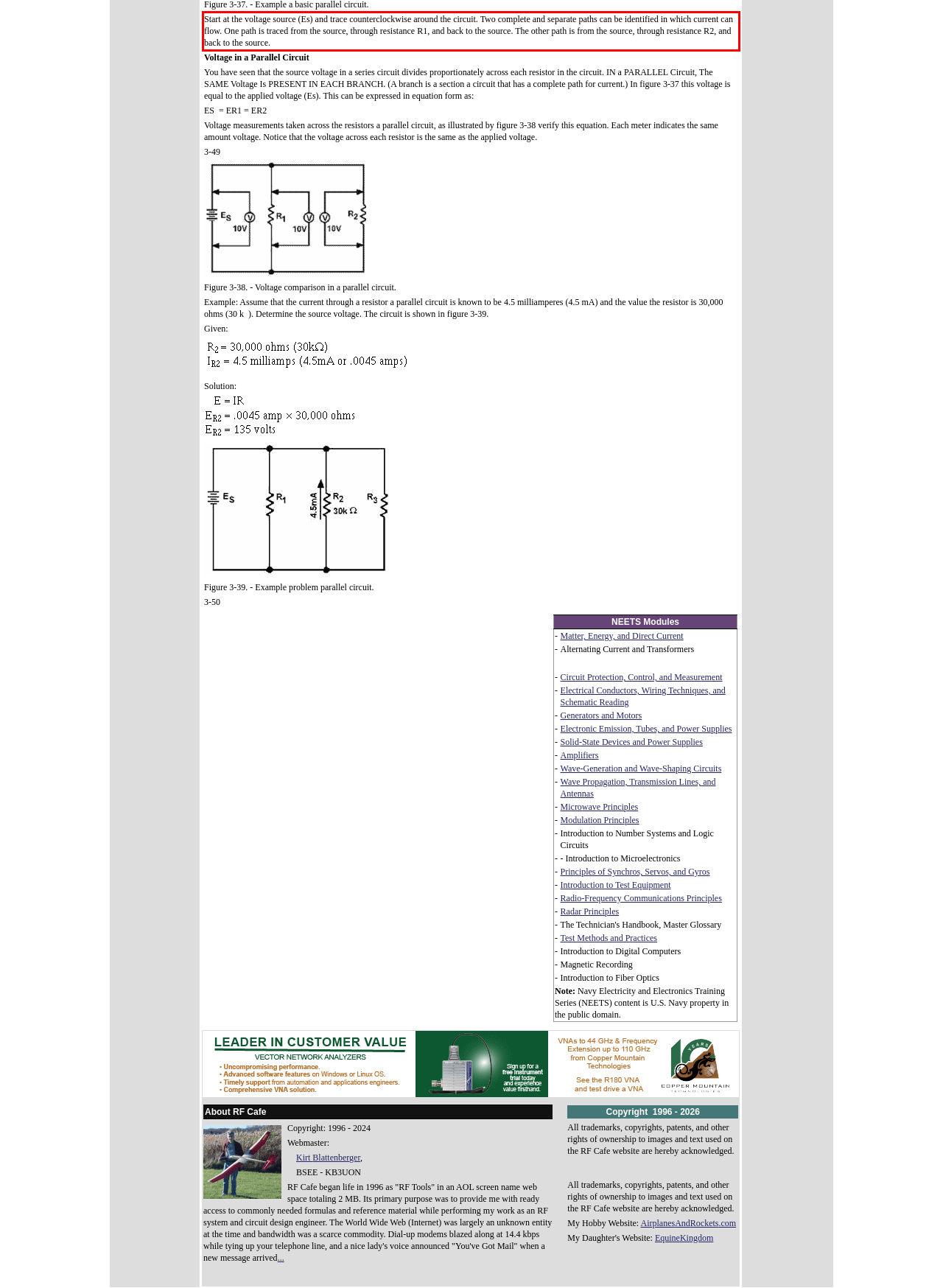Please extract the text content within the red bounding box on the webpage screenshot using OCR.

Start at the voltage source (Es) and trace counterclockwise around the circuit. Two complete and separate paths can be identified in which current can flow. One path is traced from the source, through resistance R1, and back to the source. The other path is from the source, through resistance R2, and back to the source.